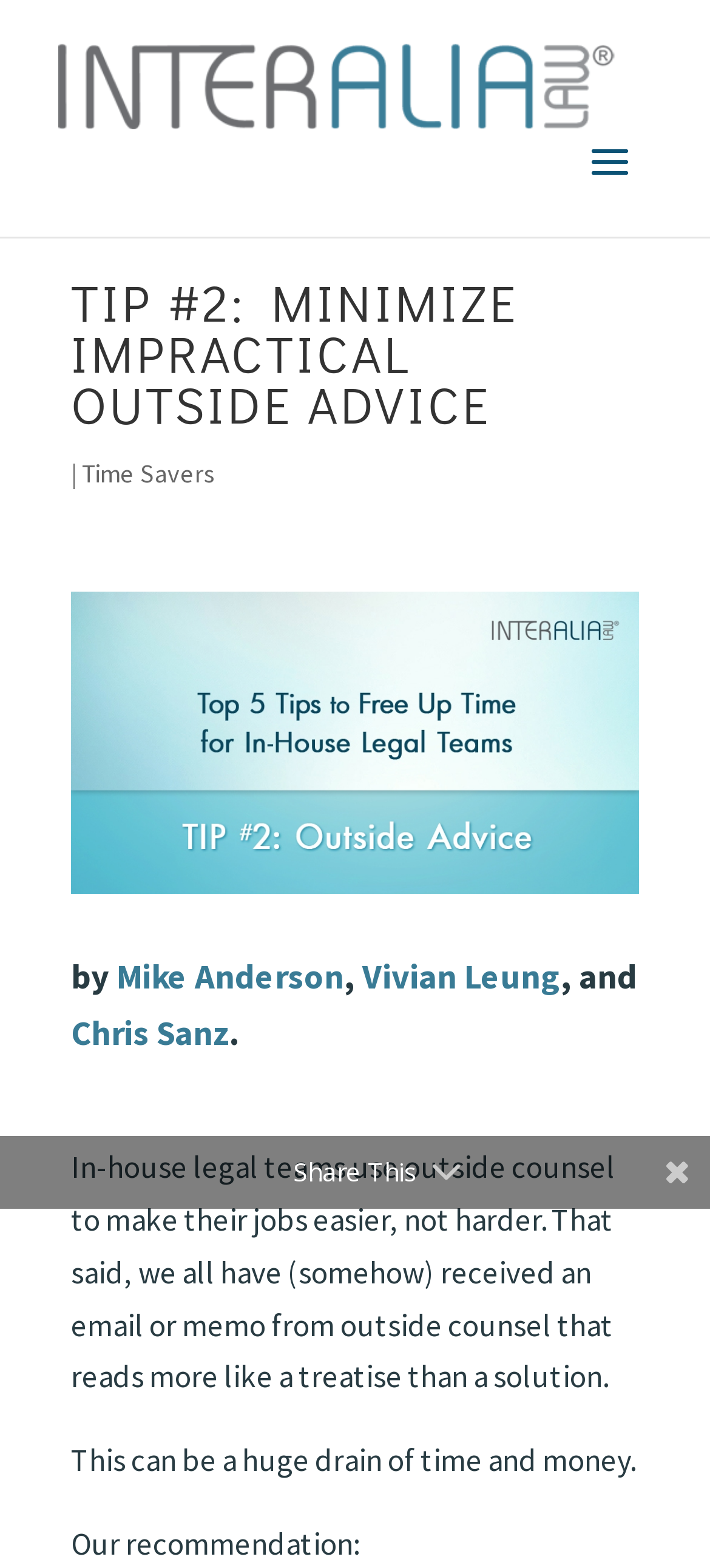What is the consequence of receiving impractical outside advice?
Respond to the question with a single word or phrase according to the image.

A huge drain of time and money